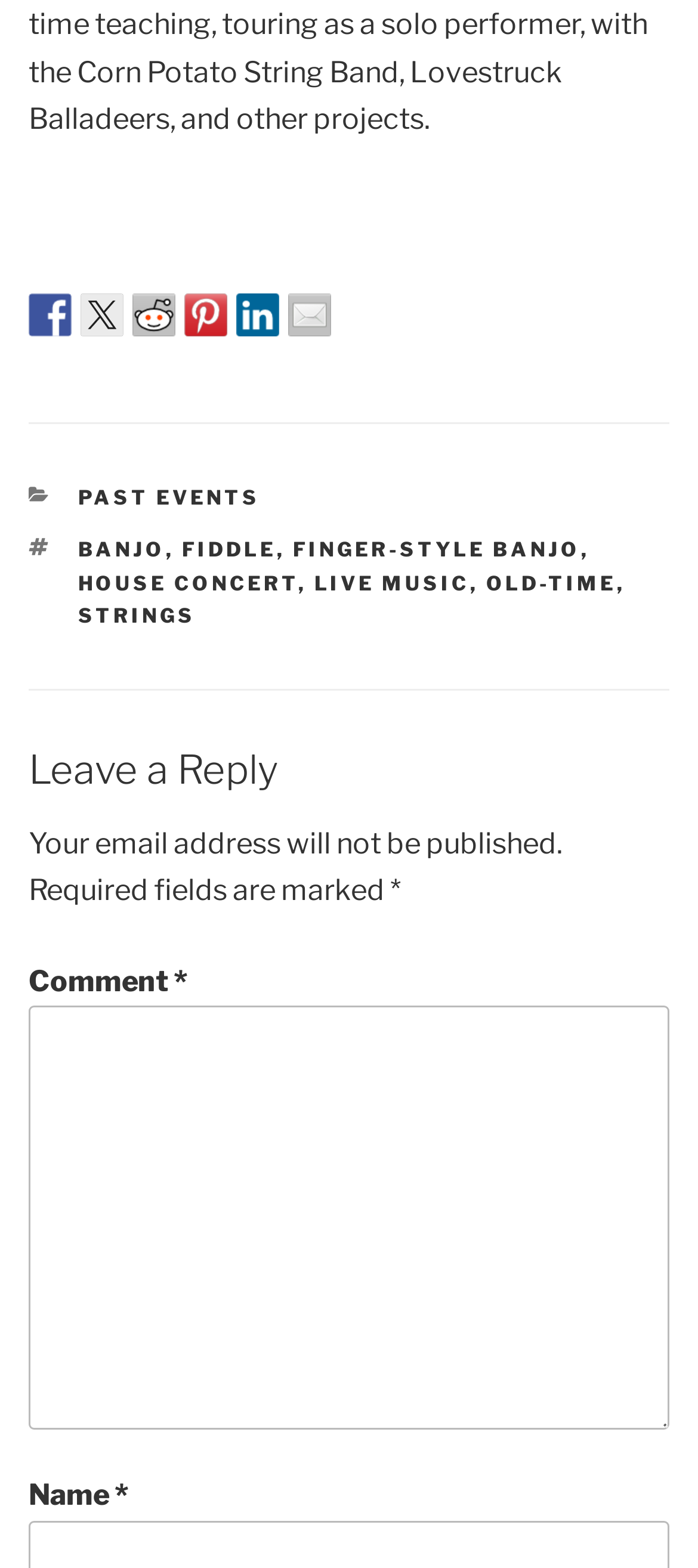Find the bounding box coordinates of the element you need to click on to perform this action: 'Leave a comment'. The coordinates should be represented by four float values between 0 and 1, in the format [left, top, right, bottom].

[0.041, 0.642, 0.959, 0.912]